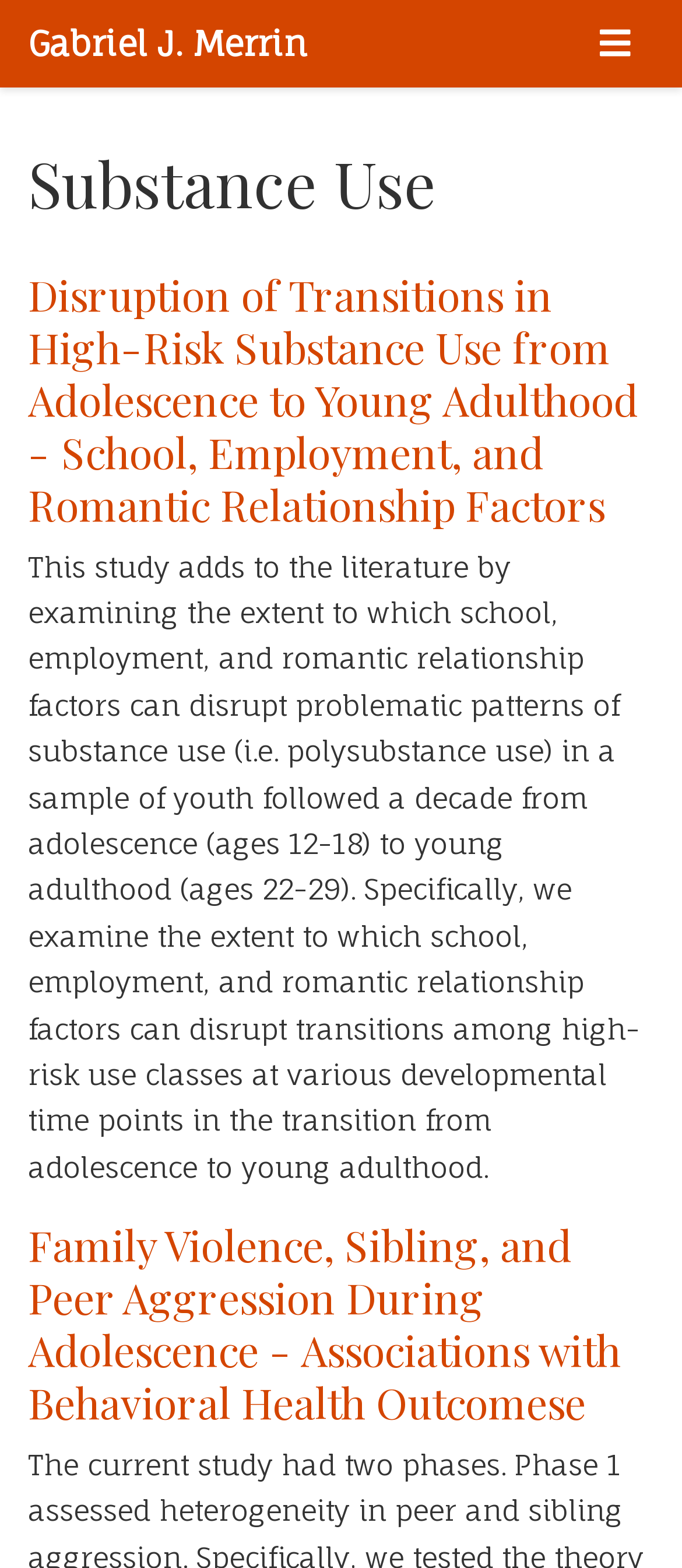Illustrate the webpage with a detailed description.

The webpage is about Assistant Professor Gabriel J. Merrin's research on substance use. At the top left, there is a link to Gabriel J. Merrin's profile. Next to it, on the top right, is a button to toggle navigation. Below the profile link, there is a heading that reads "Substance Use". 

Under the "Substance Use" heading, there are two research studies described. The first study, "Disruption of Transitions in High-Risk Substance Use from Adolescence to Young Adulthood - School, Employment, and Romantic Relationship Factors", is described in a paragraph of text that takes up most of the page. The study examines how school, employment, and romantic relationships affect substance use patterns in youth from adolescence to young adulthood. 

Below this study, there is another heading for the second research study, "Family Violence, Sibling, and Peer Aggression During Adolescence - Associations with Behavioral Health Outcomes". This study is also linked, but there is no descriptive text provided.